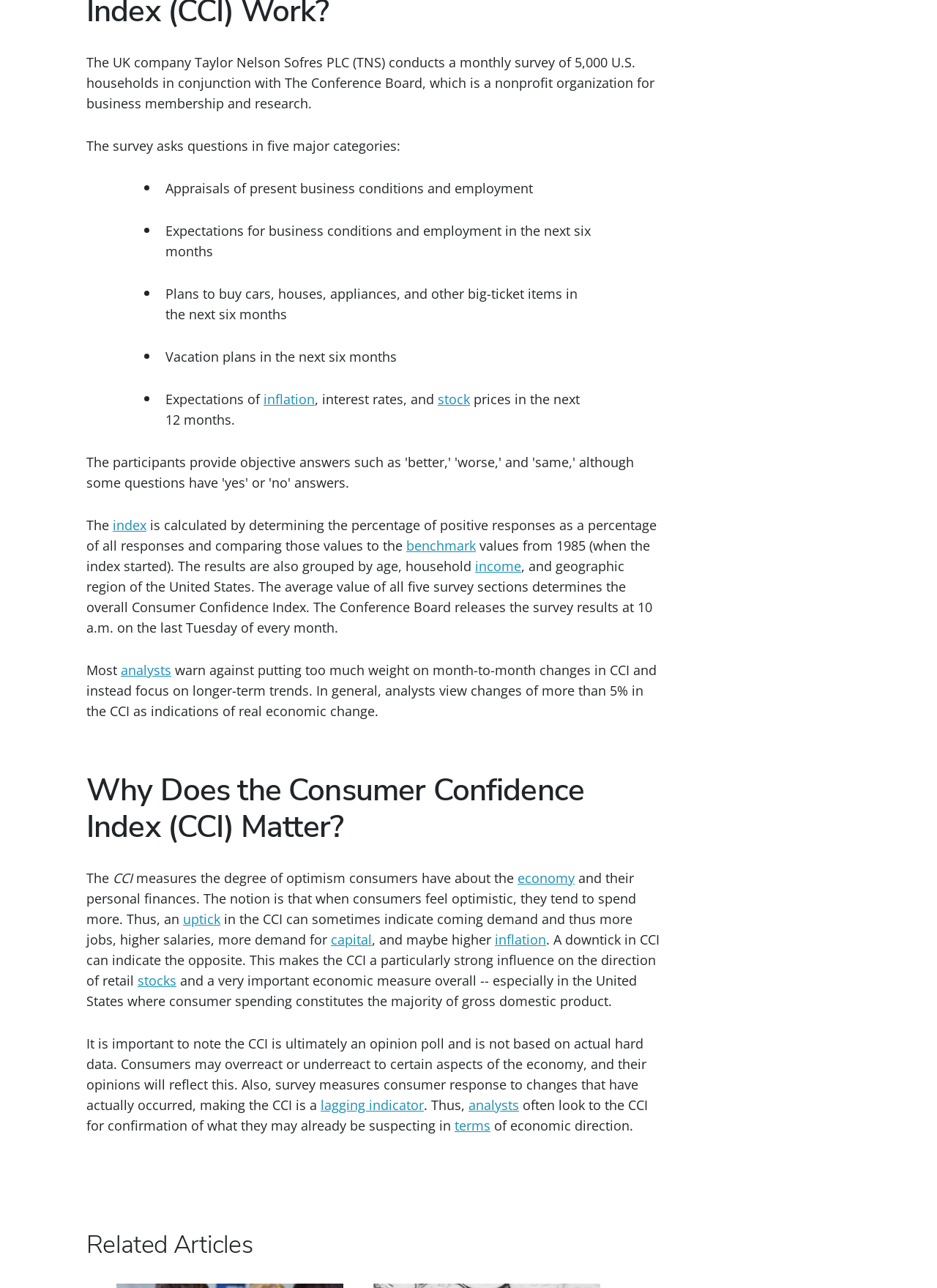What is the Consumer Confidence Index (CCI) used to measure?
Look at the image and respond with a one-word or short-phrase answer.

Degree of optimism consumers have about the economy